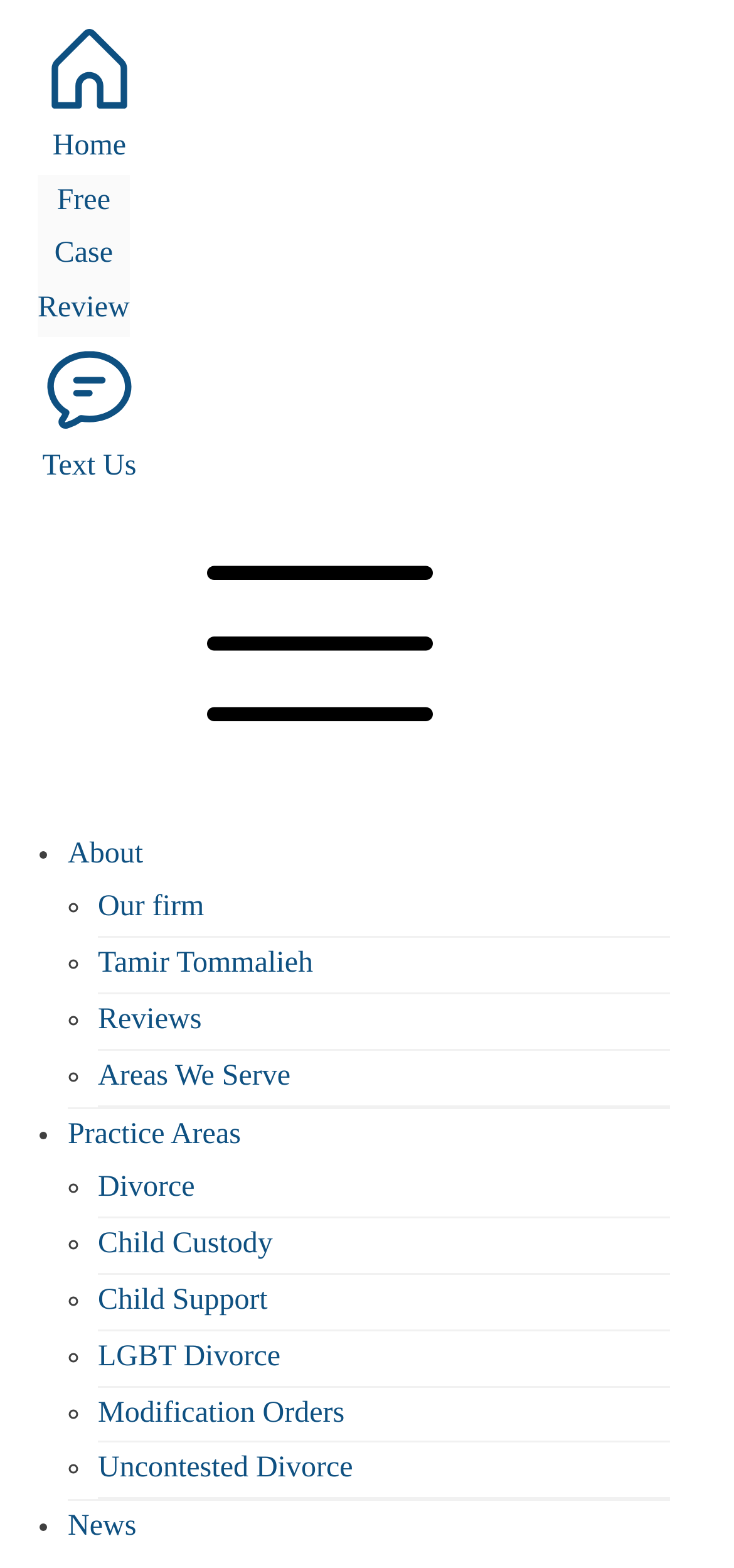Specify the bounding box coordinates of the element's region that should be clicked to achieve the following instruction: "Click the 'Please sign up or log in to like this post' button". The bounding box coordinates consist of four float numbers between 0 and 1, in the format [left, top, right, bottom].

None